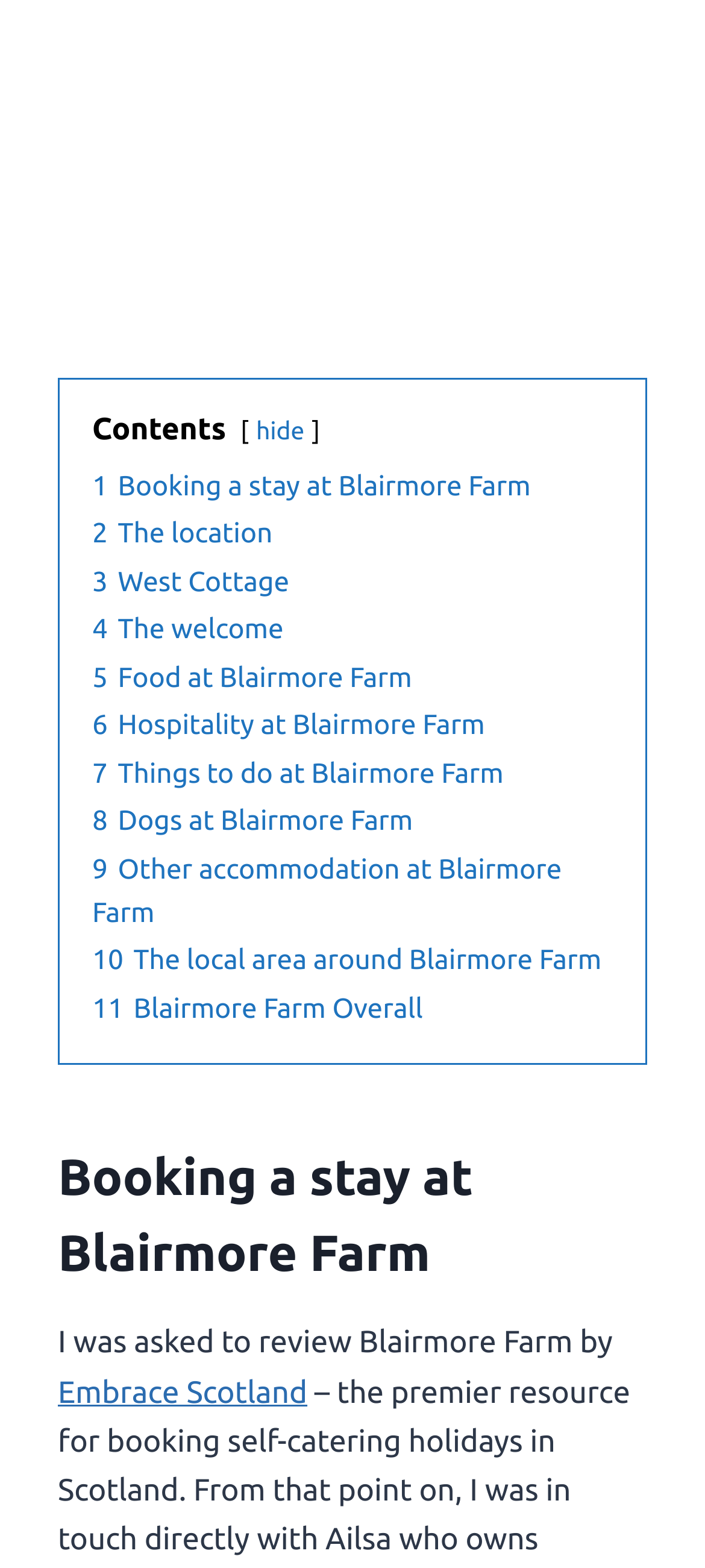Determine the bounding box for the described UI element: "11 Blairmore Farm Overall".

[0.131, 0.633, 0.6, 0.652]